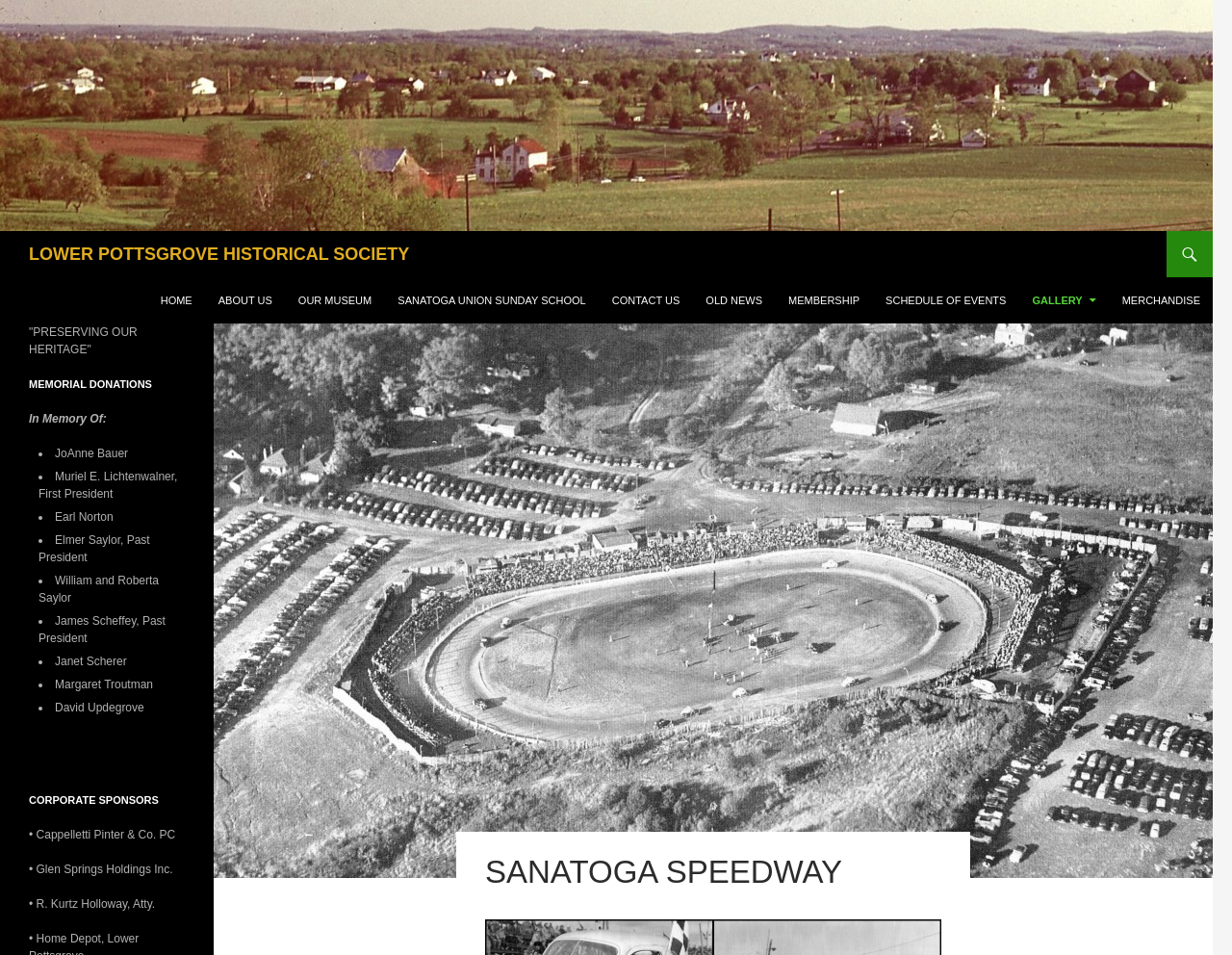What type of event is listed in the 'SCHEDULE OF EVENTS' section?
Look at the image and respond with a one-word or short-phrase answer.

Not specified